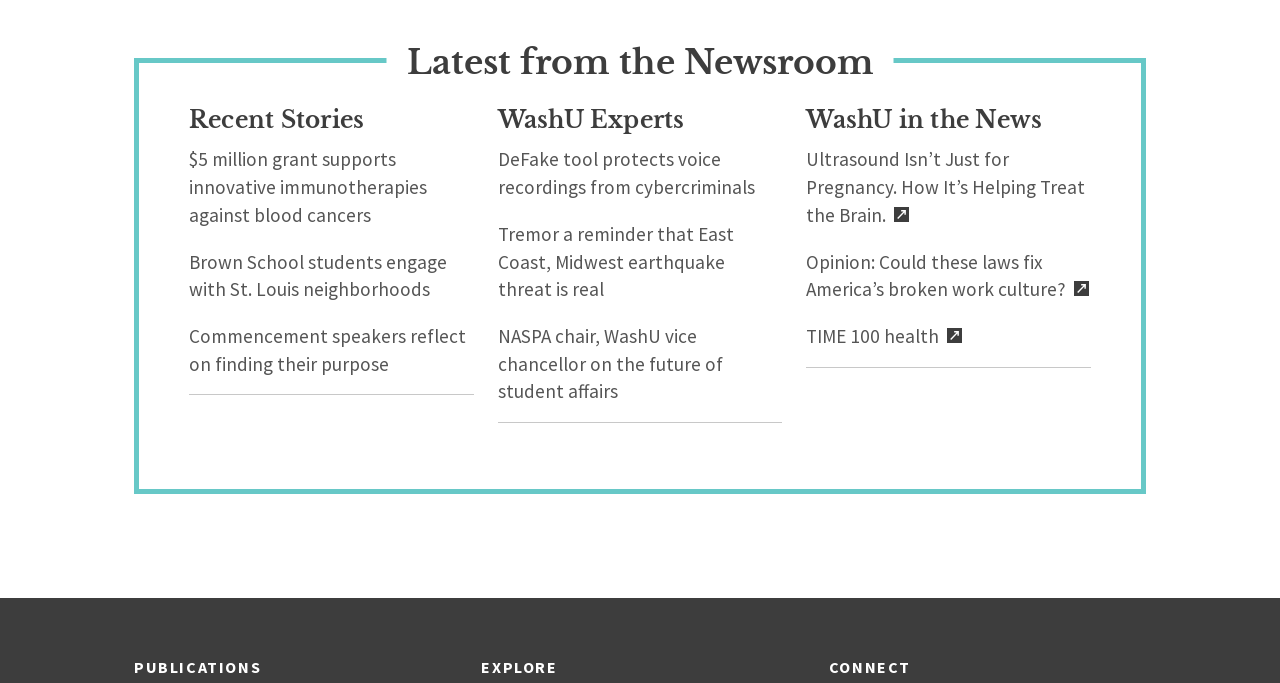Identify the bounding box of the UI component described as: "WashU in the News".

[0.63, 0.155, 0.814, 0.196]